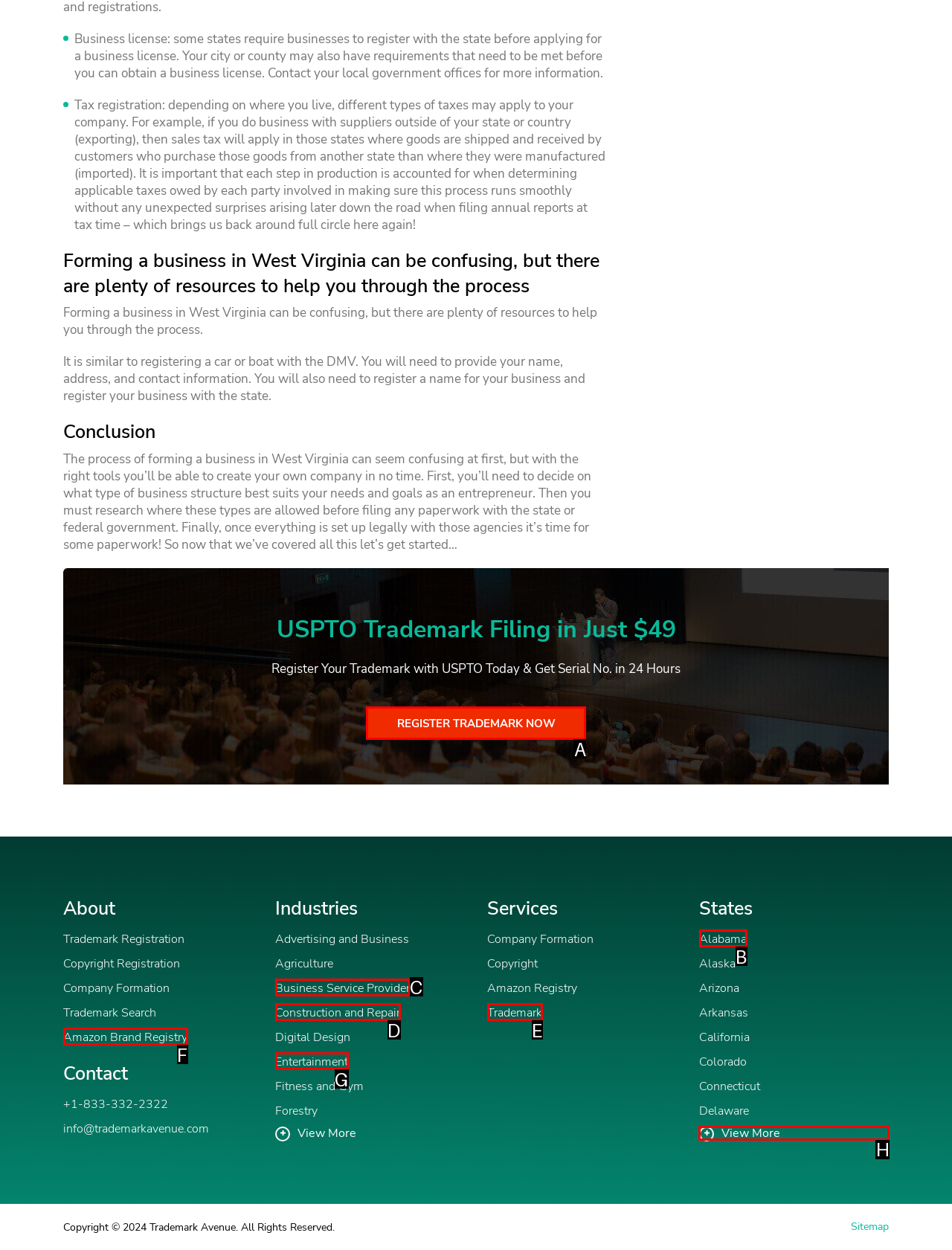Tell me which letter corresponds to the UI element that should be clicked to fulfill this instruction: View more states
Answer using the letter of the chosen option directly.

H